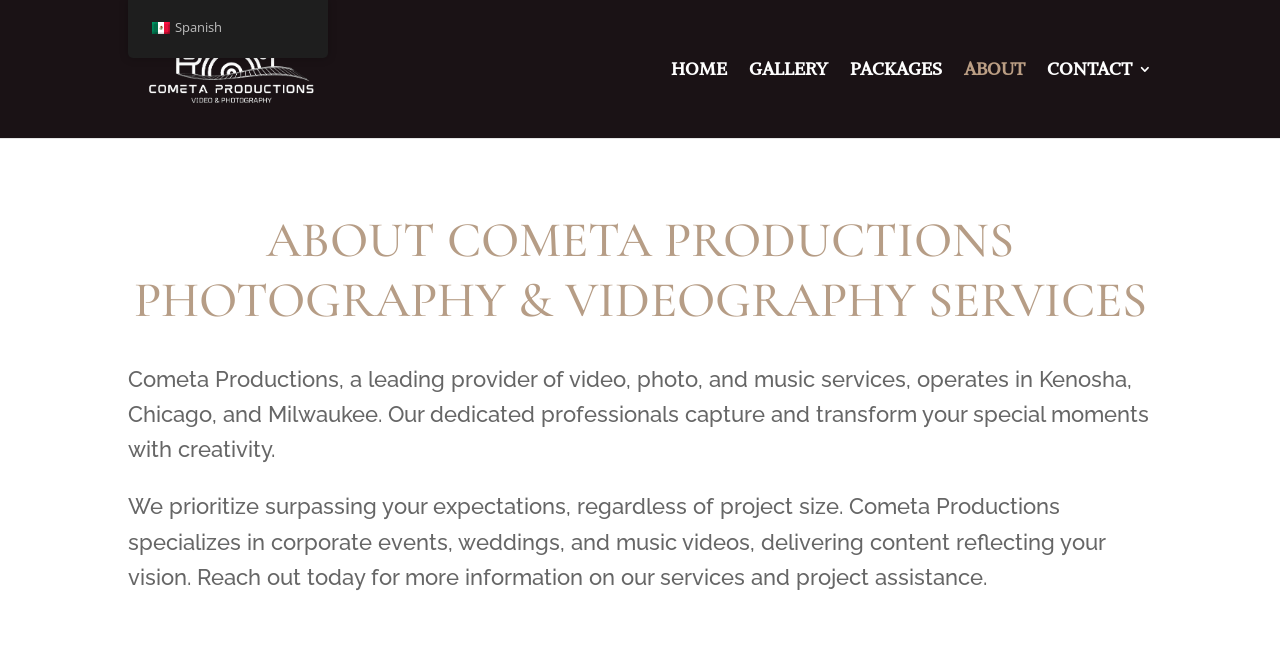Please determine the bounding box coordinates, formatted as (top-left x, top-left y, bottom-right x, bottom-right y), with all values as floating point numbers between 0 and 1. Identify the bounding box of the region described as: Spanish Spanish

[0.1, 0.0, 0.256, 0.088]